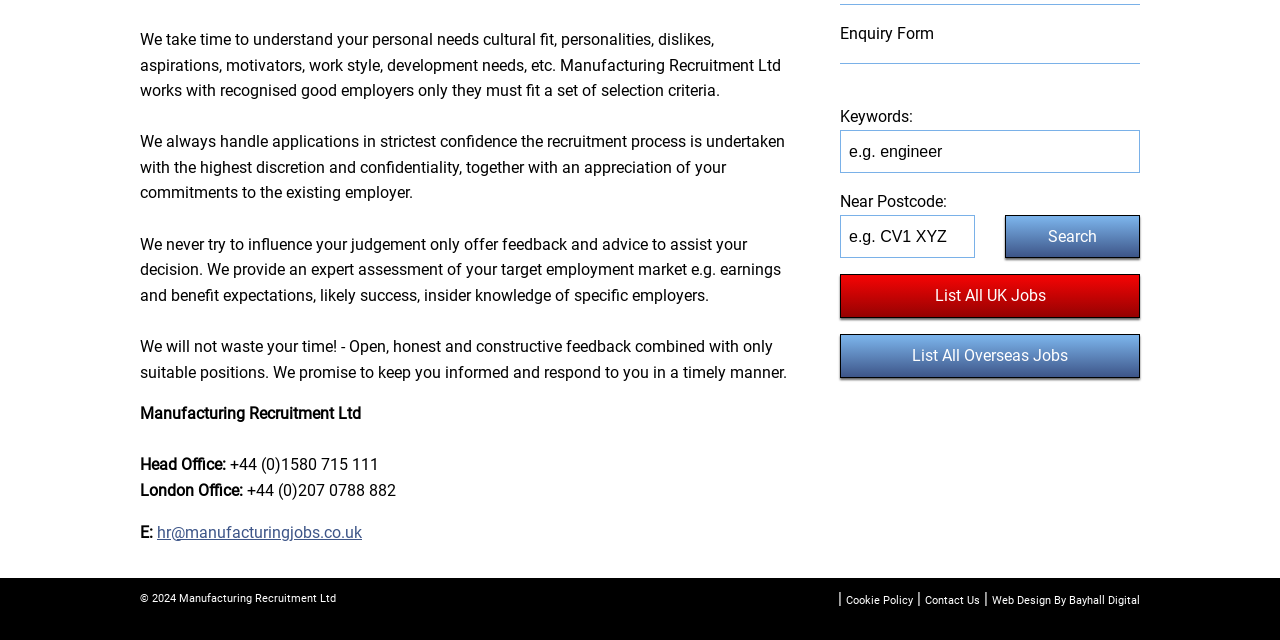Locate the bounding box coordinates of the UI element described by: "Search". The bounding box coordinates should consist of four float numbers between 0 and 1, i.e., [left, top, right, bottom].

[0.785, 0.336, 0.891, 0.404]